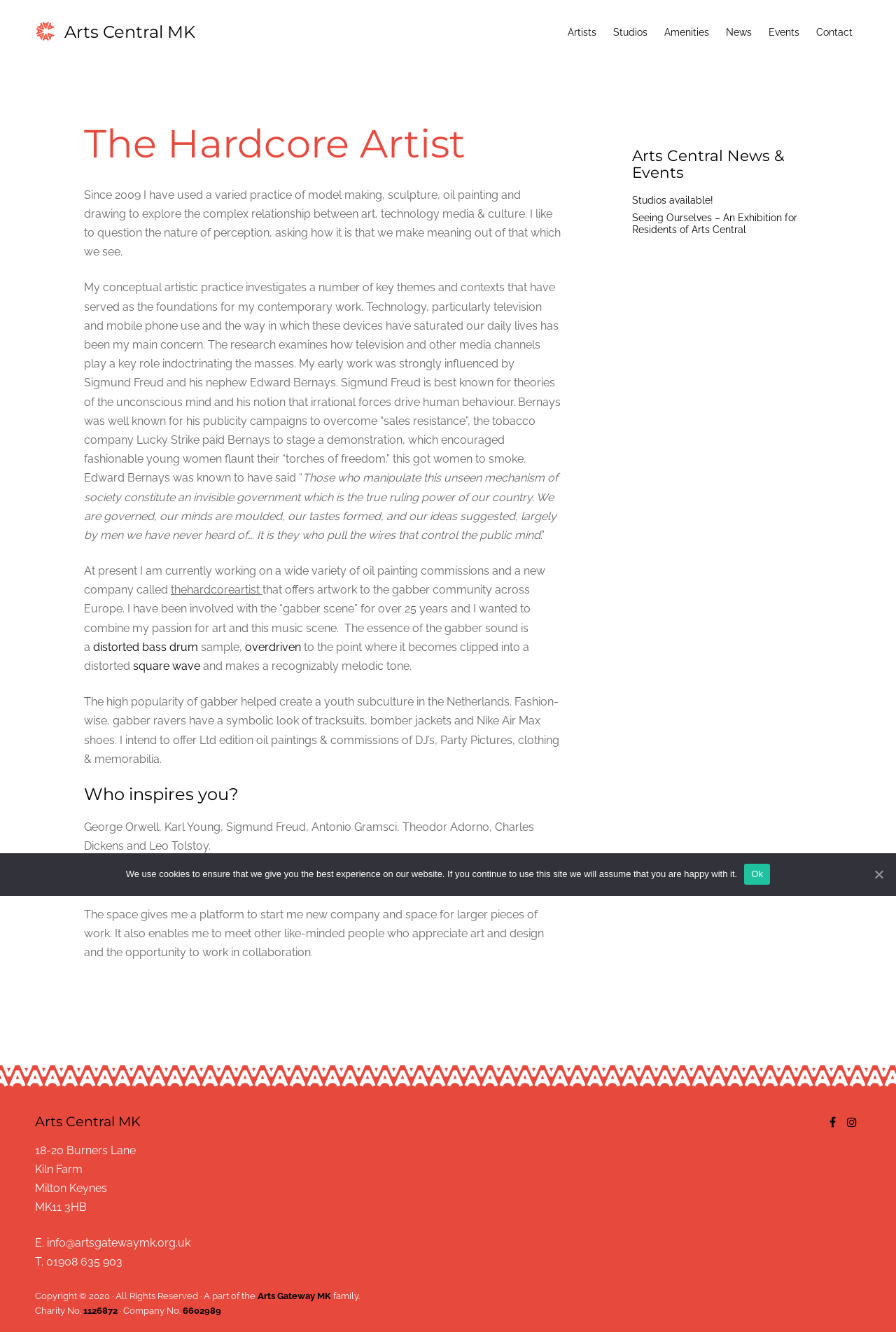Bounding box coordinates must be specified in the format (top-left x, top-left y, bottom-right x, bottom-right y). All values should be floating point numbers between 0 and 1. What are the bounding box coordinates of the UI element described as: Arts Gateway MK

[0.288, 0.969, 0.37, 0.977]